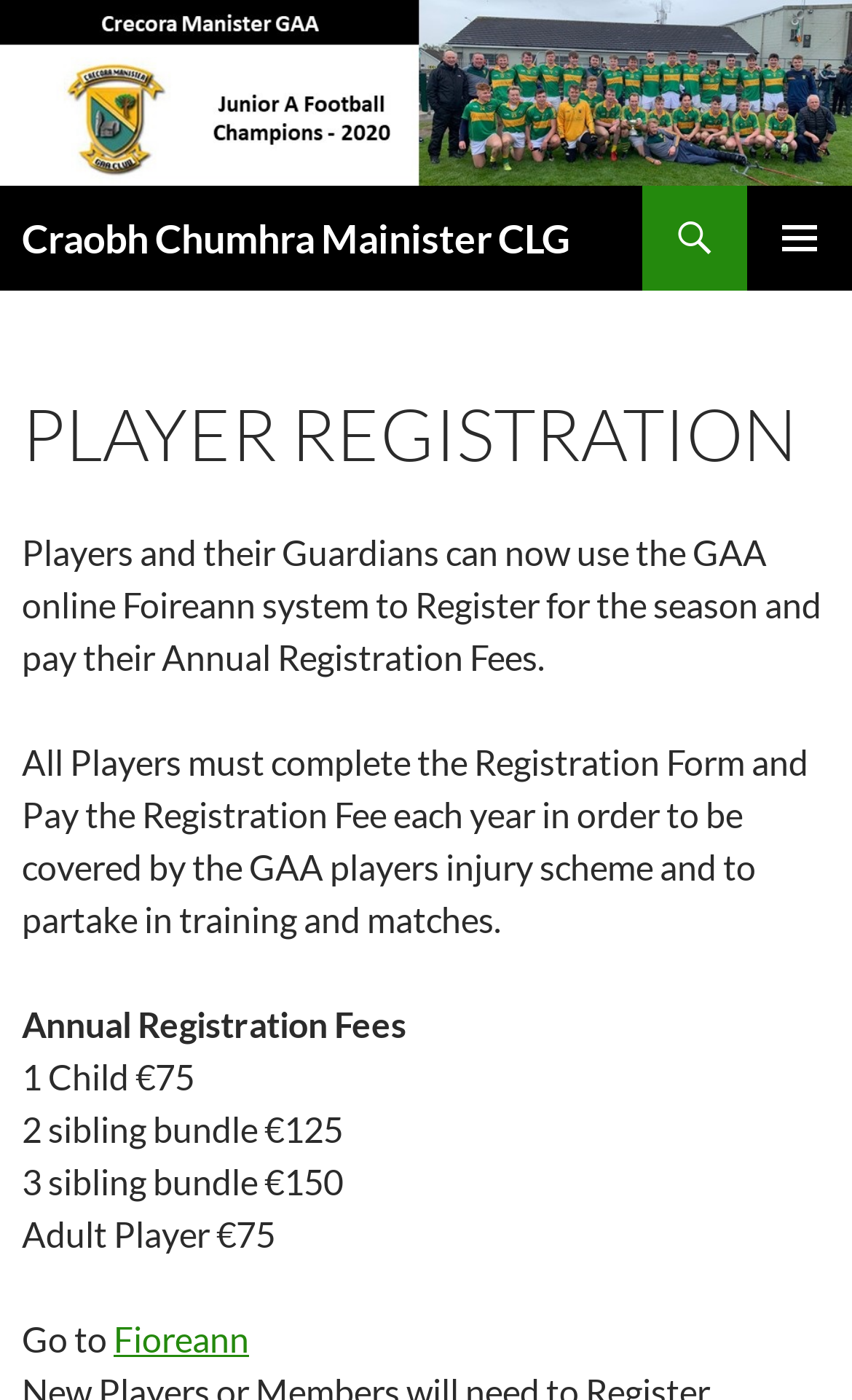Present a detailed account of what is displayed on the webpage.

The webpage is about player registration for Craobh Chumhra Mainister CLG. At the top, there is a logo of Craobh Chumhra Mainister CLG, which is an image, and a link with the same name. Below the logo, there is a heading with the same name. 

On the top right, there are three links: 'Search', 'PRIMARY MENU', and 'SKIP TO CONTENT'. The 'SKIP TO CONTENT' link is followed by a header section that contains a heading 'PLAYER REGISTRATION'. 

Below the header, there is a paragraph of text that explains the purpose of the player registration, which is to use the GAA online Foireann system to register for the season and pay the annual registration fees. 

Following this paragraph, there is another paragraph that provides more details about the registration process, including the requirement to complete the registration form and pay the registration fee to be covered by the GAA players injury scheme and to partake in training and matches.

Below these paragraphs, there are four lines of text that list the registration fees for different categories: 1 child, 2 sibling bundle, 3 sibling bundle, and adult player. 

Finally, there is a call-to-action text 'Go to' followed by a link to 'Fioreann', which is likely the online system for registration.